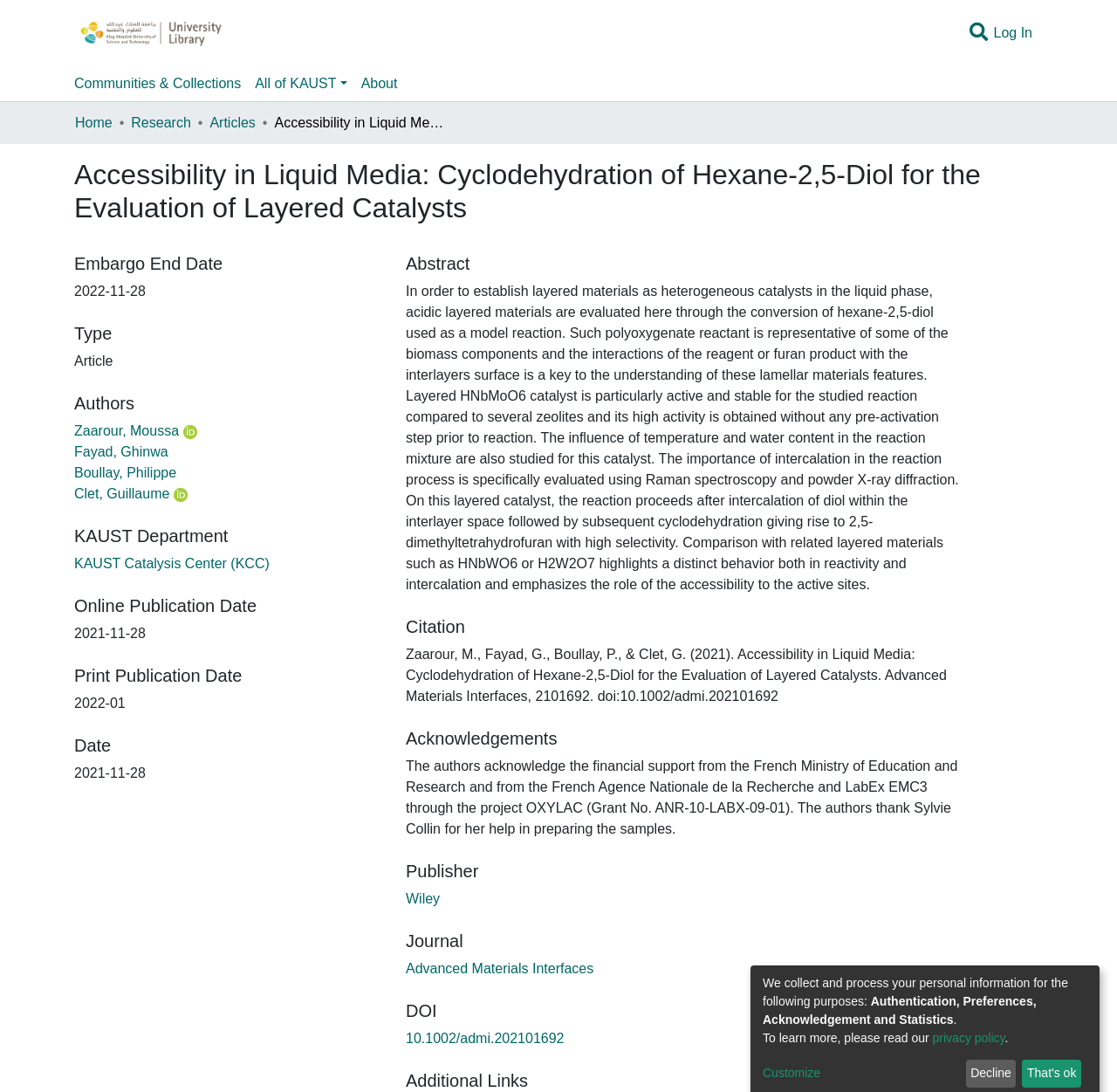Write an elaborate caption that captures the essence of the webpage.

This webpage appears to be a research article page, with a focus on a specific study in the field of materials science. At the top of the page, there is a repository logo and a user profile bar with a search function. Below this, there is a main navigation bar with links to various sections of the website, including "Communities & Collections", "All of KAUST", and "About".

The main content of the page is divided into two columns. The left column contains various metadata about the article, including the title, "Accessibility in Liquid Media: Cyclodehydration of Hexane-2,5-Diol for the Evaluation of Layered Catalysts", the authors, the publication date, and the journal name. There are also links to the authors' profiles and the journal's website.

The right column contains the abstract of the article, which describes the research study and its findings. The abstract is followed by various sections, including "Citation", "Acknowledgements", "Publisher", "Journal", "DOI", and "Additional Links". Each of these sections contains relevant information about the article, such as the citation format, acknowledgements of funding sources, and links to the publisher and journal websites.

At the bottom of the page, there is a notice about the collection and processing of personal information, with links to a privacy policy and a "Customize" button. There are also two buttons, "Decline" and "That's ok", which appear to be related to the collection of personal information.

Throughout the page, there are various links and buttons that allow users to navigate to different sections of the website or access additional information about the article. The layout is clean and organized, with clear headings and concise text.